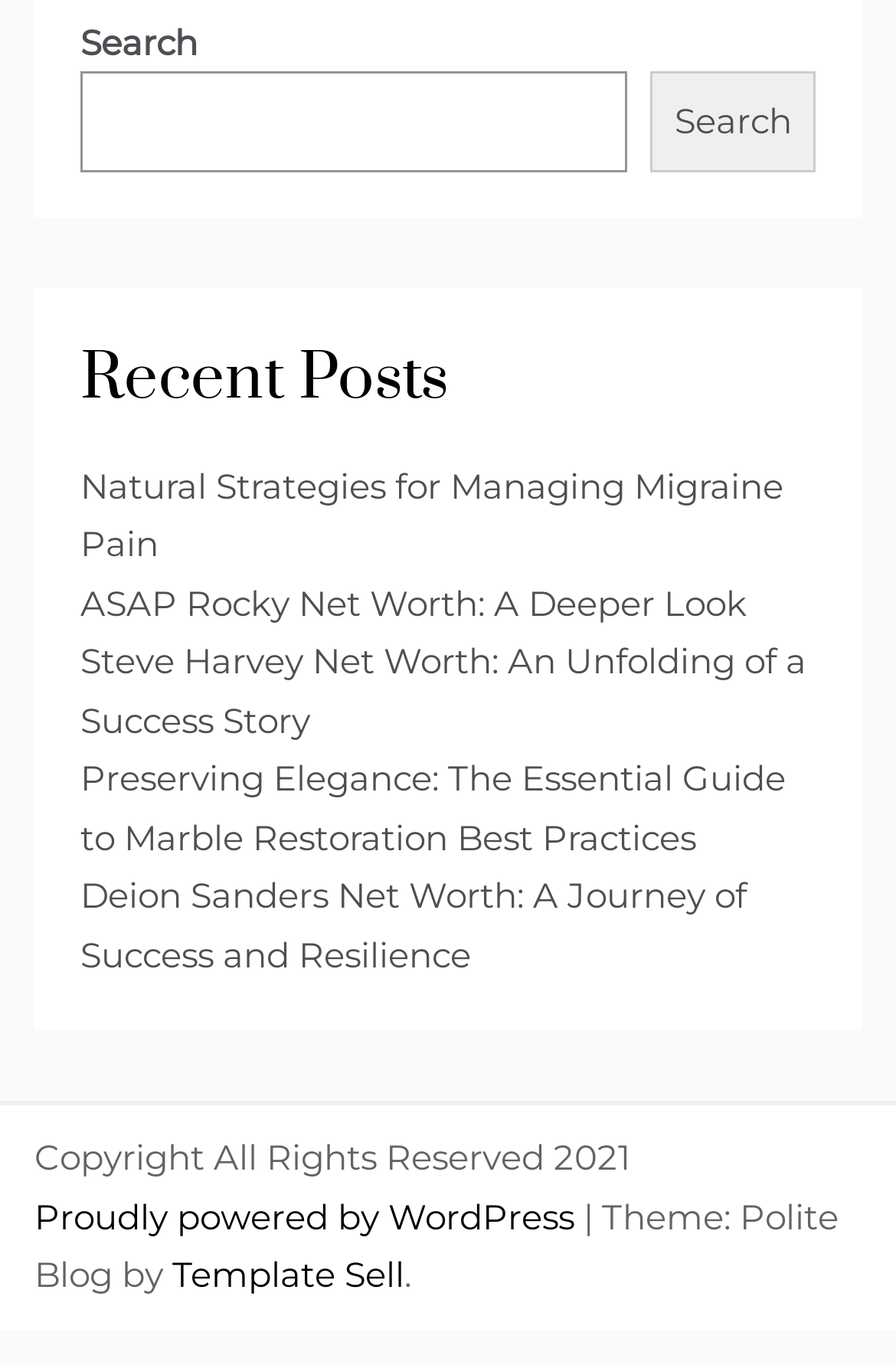Could you indicate the bounding box coordinates of the region to click in order to complete this instruction: "Explore the Theme: Polite Blog by Template Sell".

[0.192, 0.918, 0.451, 0.95]